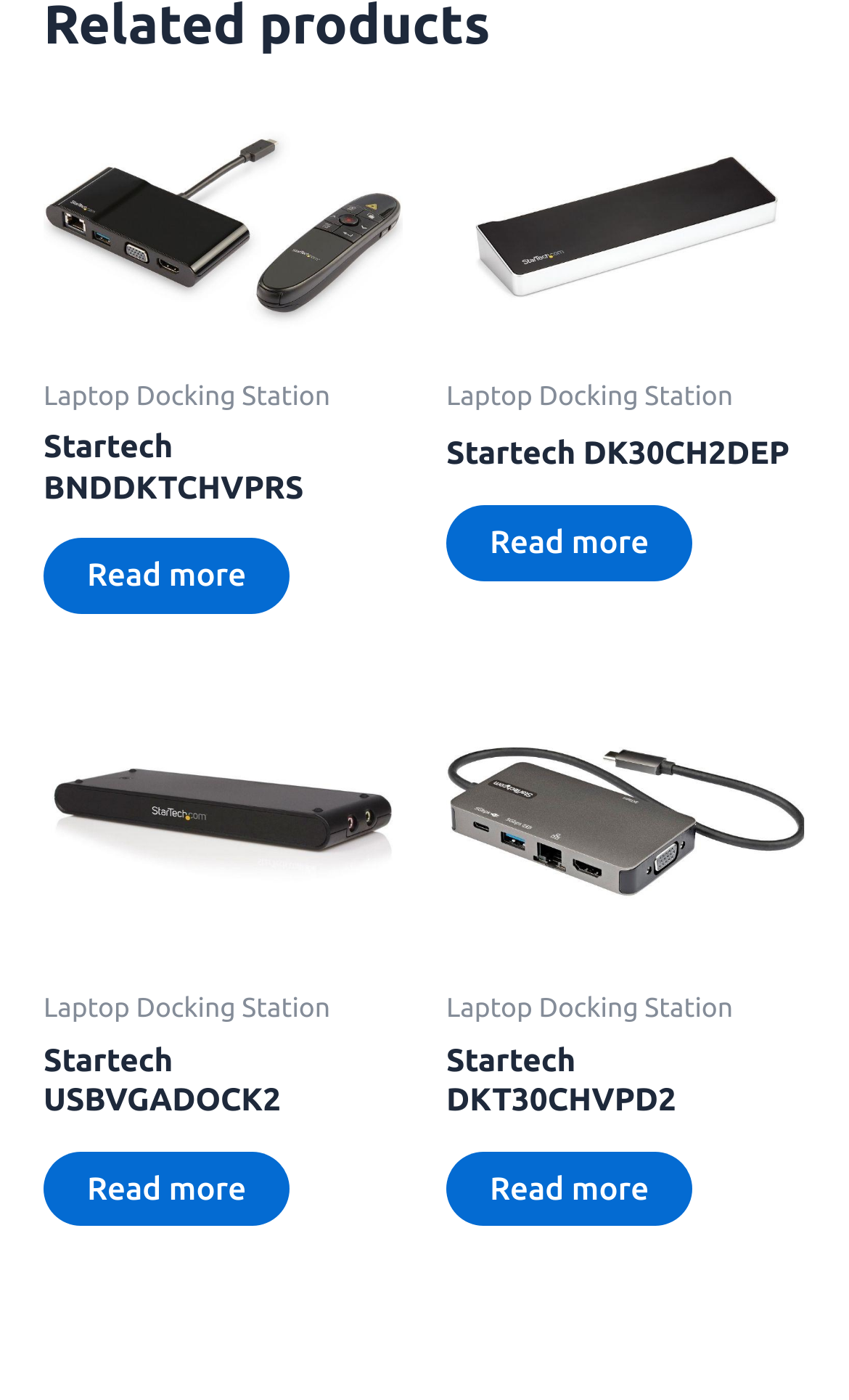Please identify the bounding box coordinates of the element that needs to be clicked to perform the following instruction: "View information about Startech DKT30CHVPD2".

[0.526, 0.822, 0.816, 0.876]